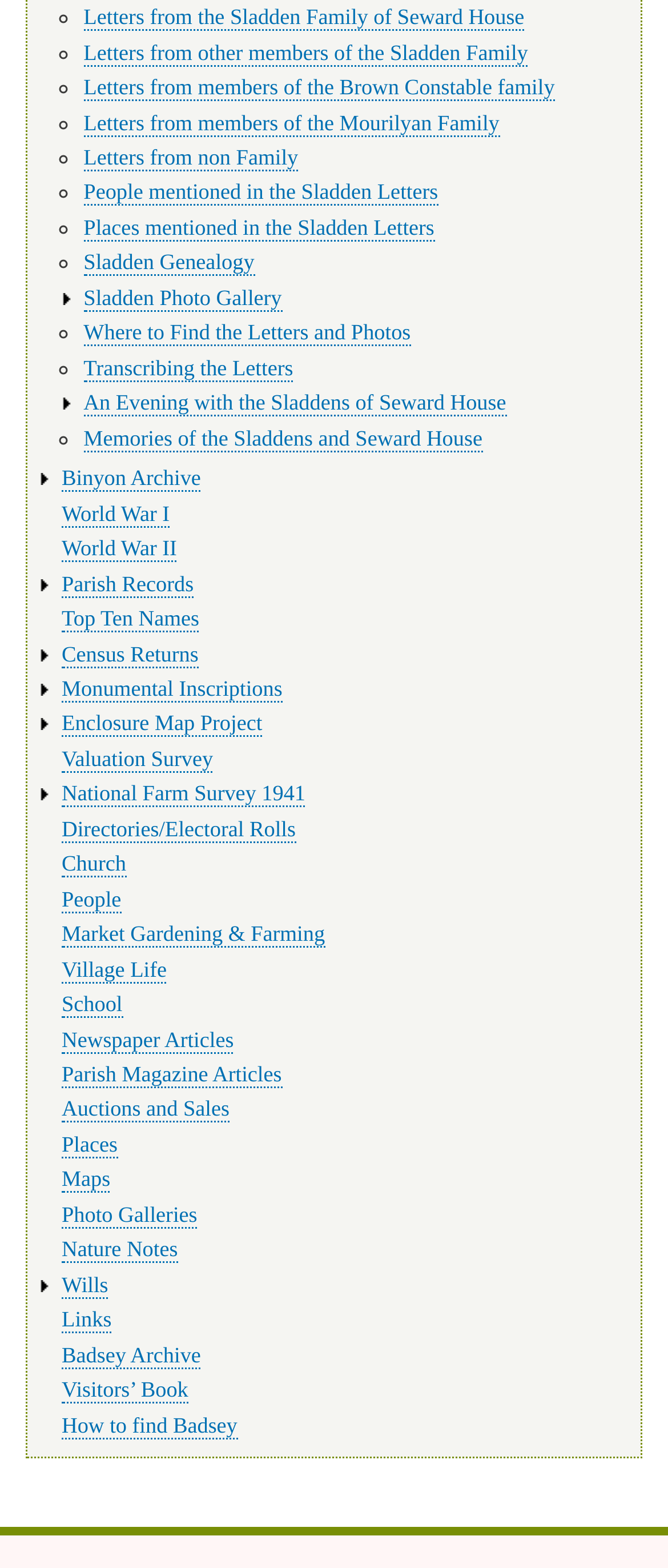Please identify the bounding box coordinates of the area that needs to be clicked to follow this instruction: "Visit the Badsey Archive".

[0.092, 0.856, 0.301, 0.873]